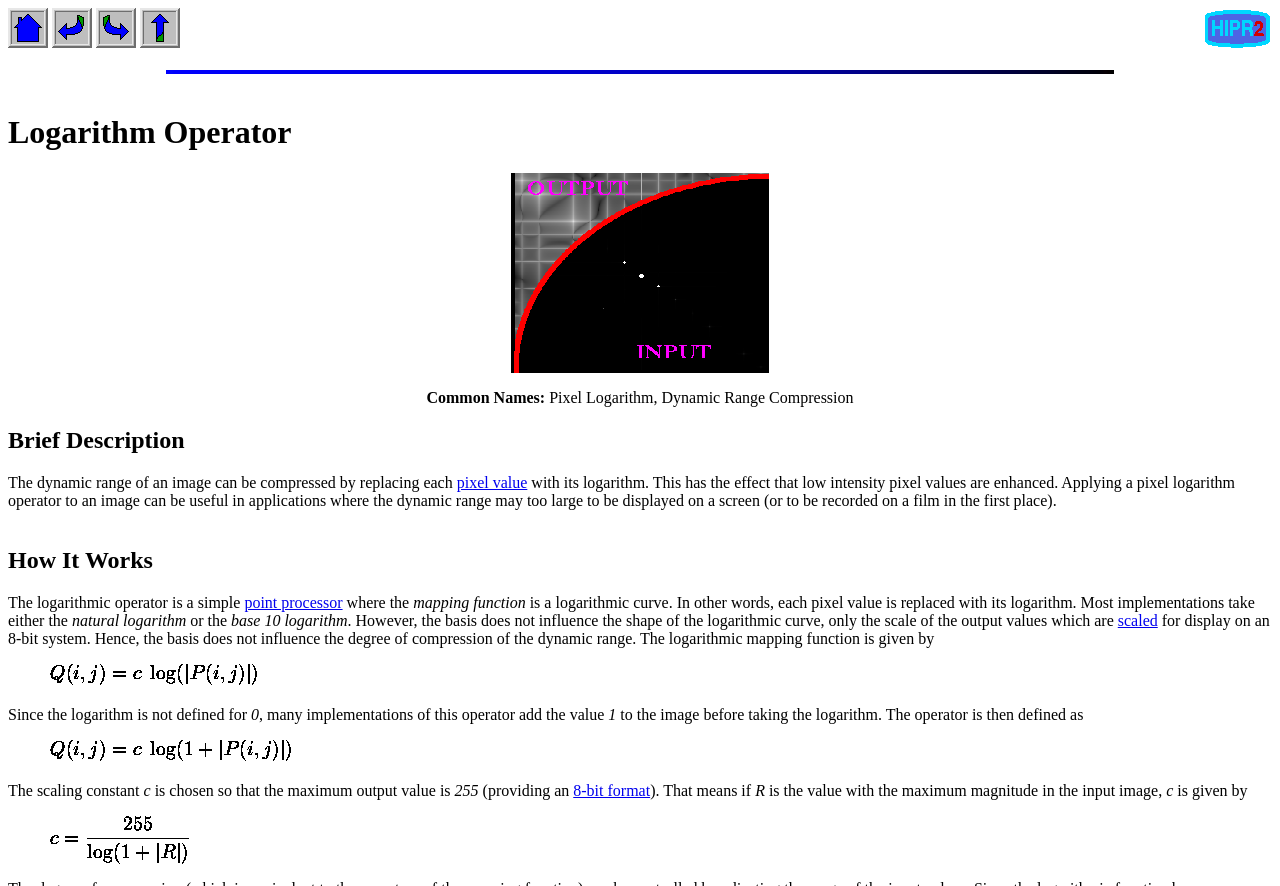Please locate the bounding box coordinates of the element that needs to be clicked to achieve the following instruction: "Click the left link". The coordinates should be four float numbers between 0 and 1, i.e., [left, top, right, bottom].

[0.041, 0.038, 0.072, 0.058]